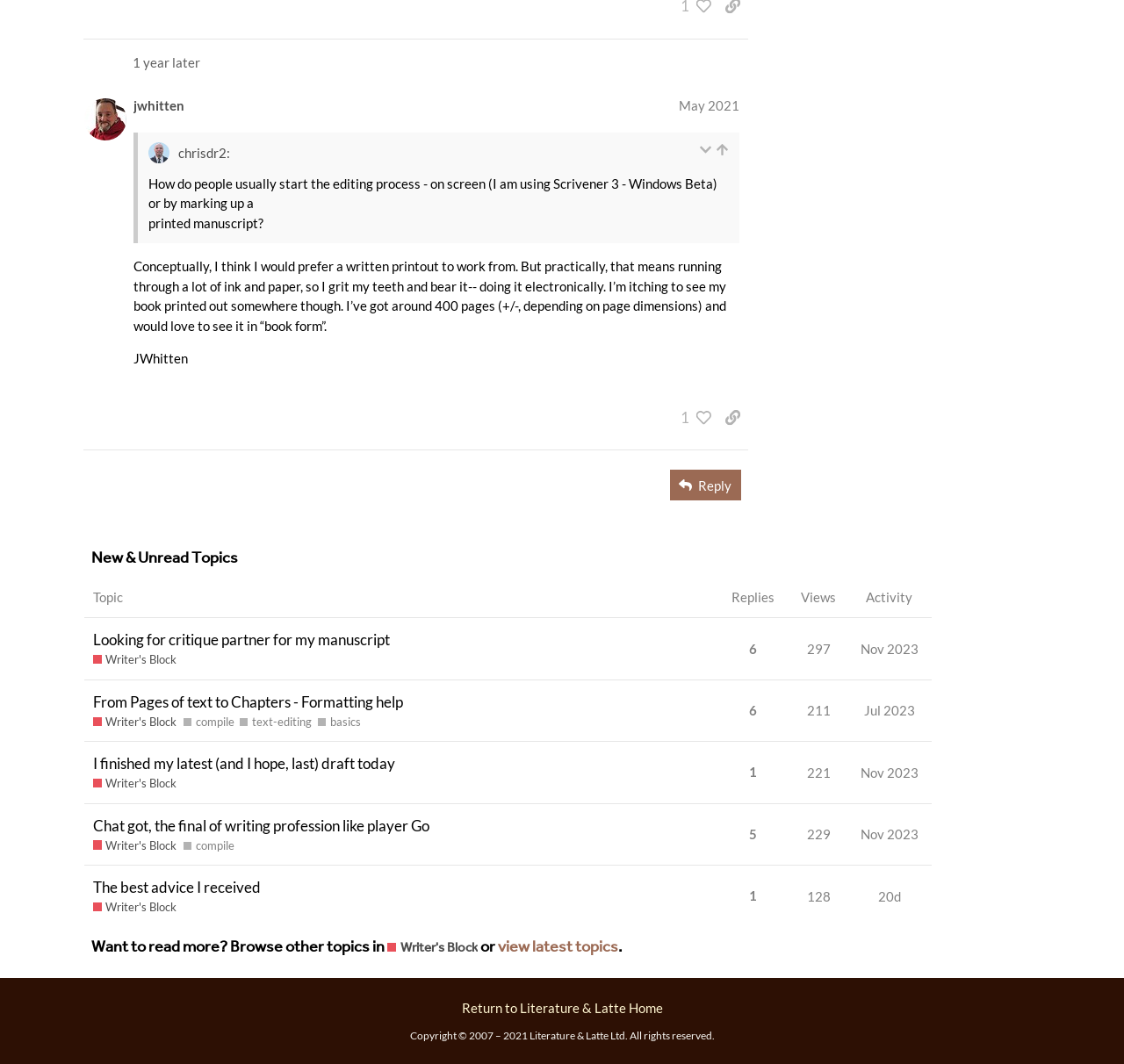Please find the bounding box coordinates of the element that you should click to achieve the following instruction: "View the topic 'Looking for critique partner for my manuscript'". The coordinates should be presented as four float numbers between 0 and 1: [left, top, right, bottom].

[0.075, 0.591, 0.64, 0.639]